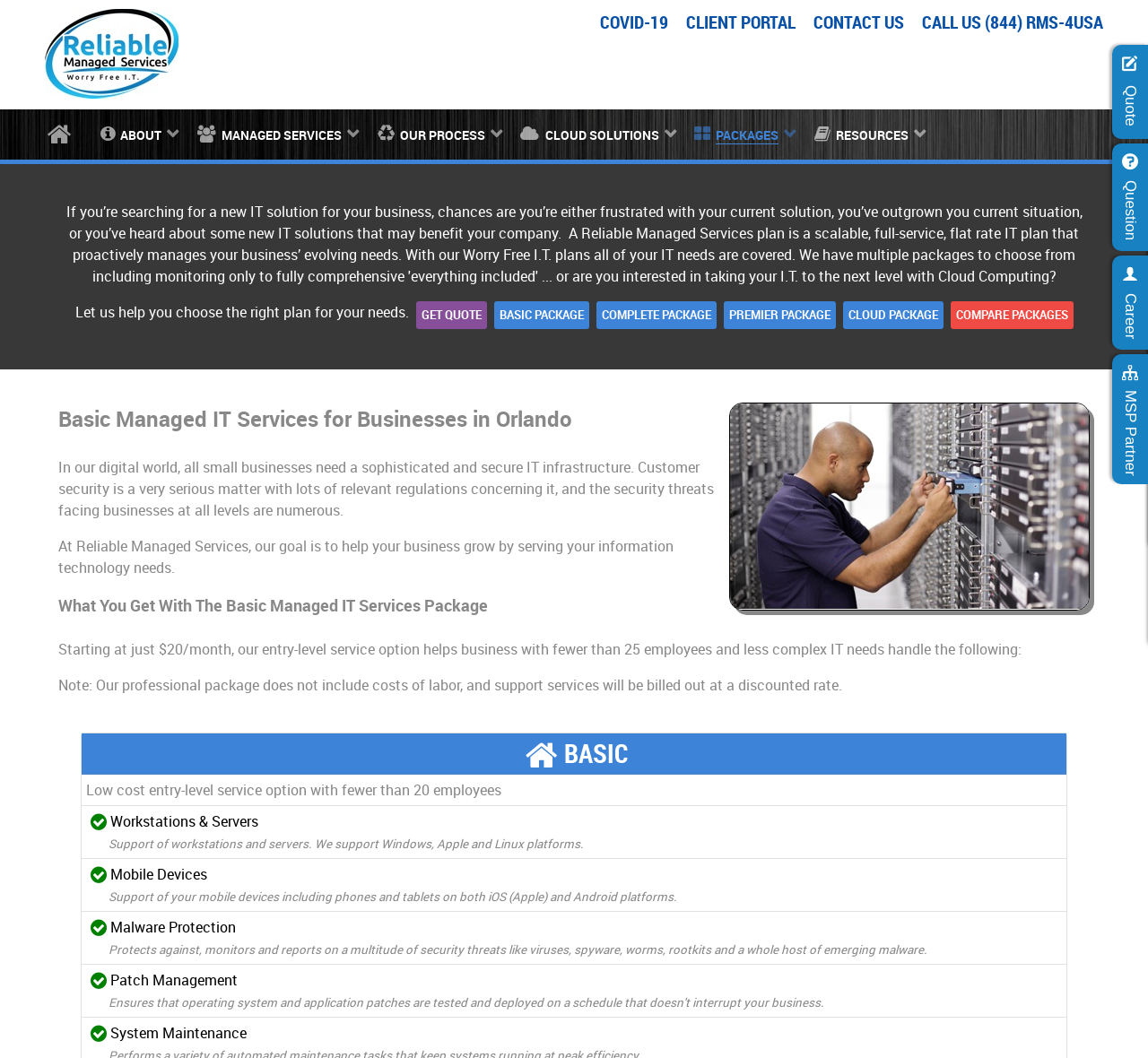Locate the bounding box coordinates of the element that needs to be clicked to carry out the instruction: "Learn more about 'COVID-19' information". The coordinates should be given as four float numbers ranging from 0 to 1, i.e., [left, top, right, bottom].

[0.523, 0.009, 0.582, 0.032]